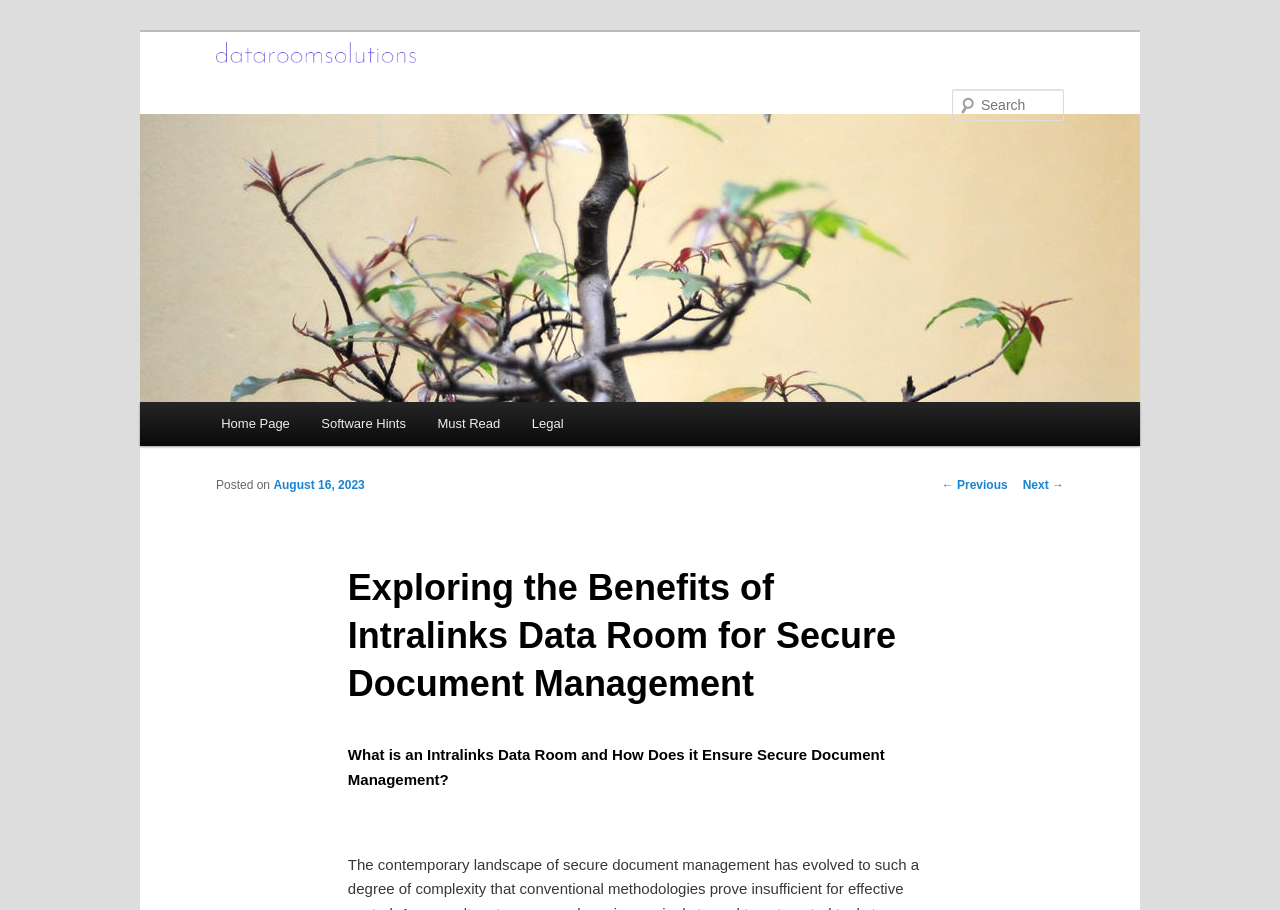Locate the bounding box coordinates of the element I should click to achieve the following instruction: "read the next post".

[0.799, 0.525, 0.831, 0.54]